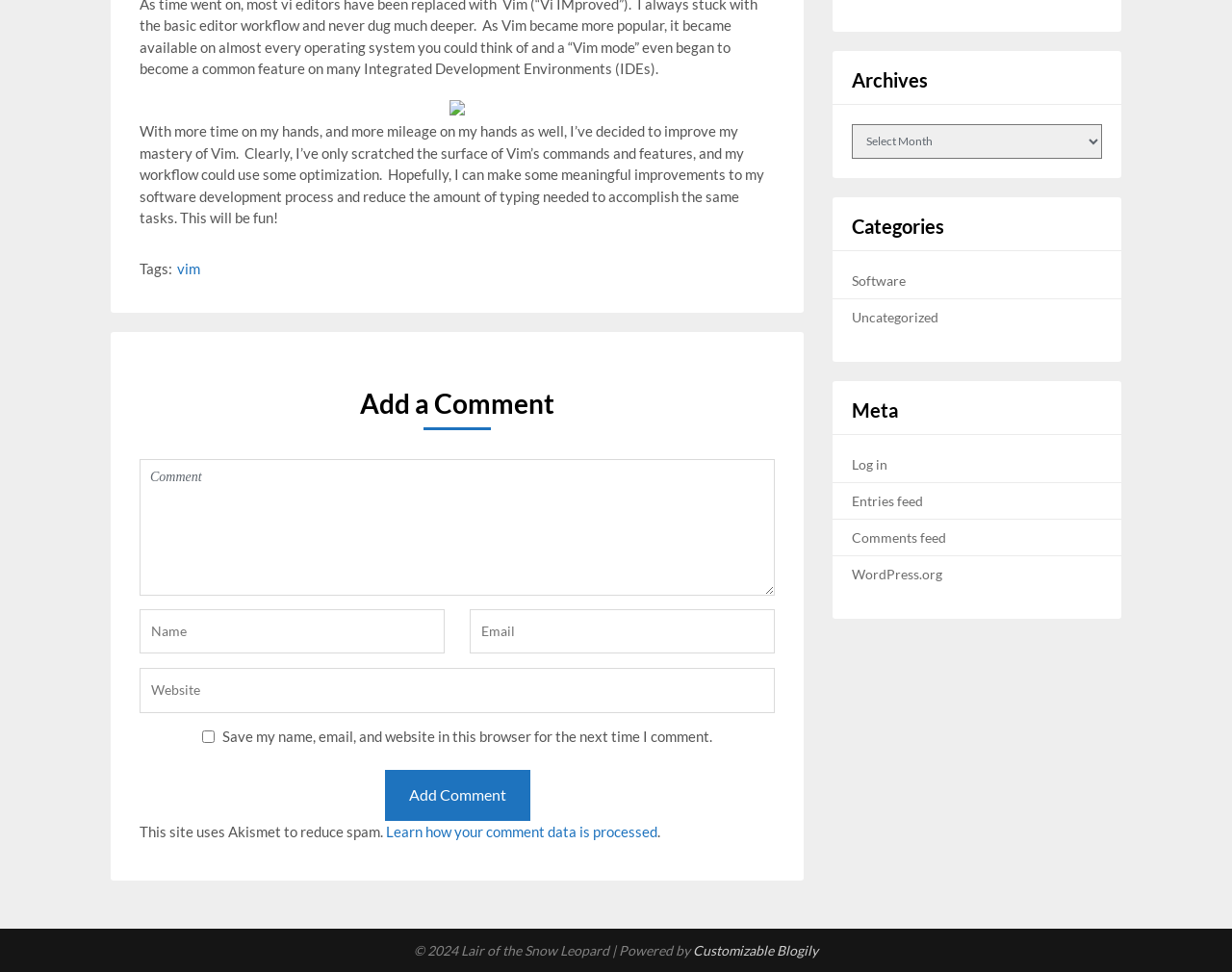Using the given element description, provide the bounding box coordinates (top-left x, top-left y, bottom-right x, bottom-right y) for the corresponding UI element in the screenshot: Animal Advocacy

None